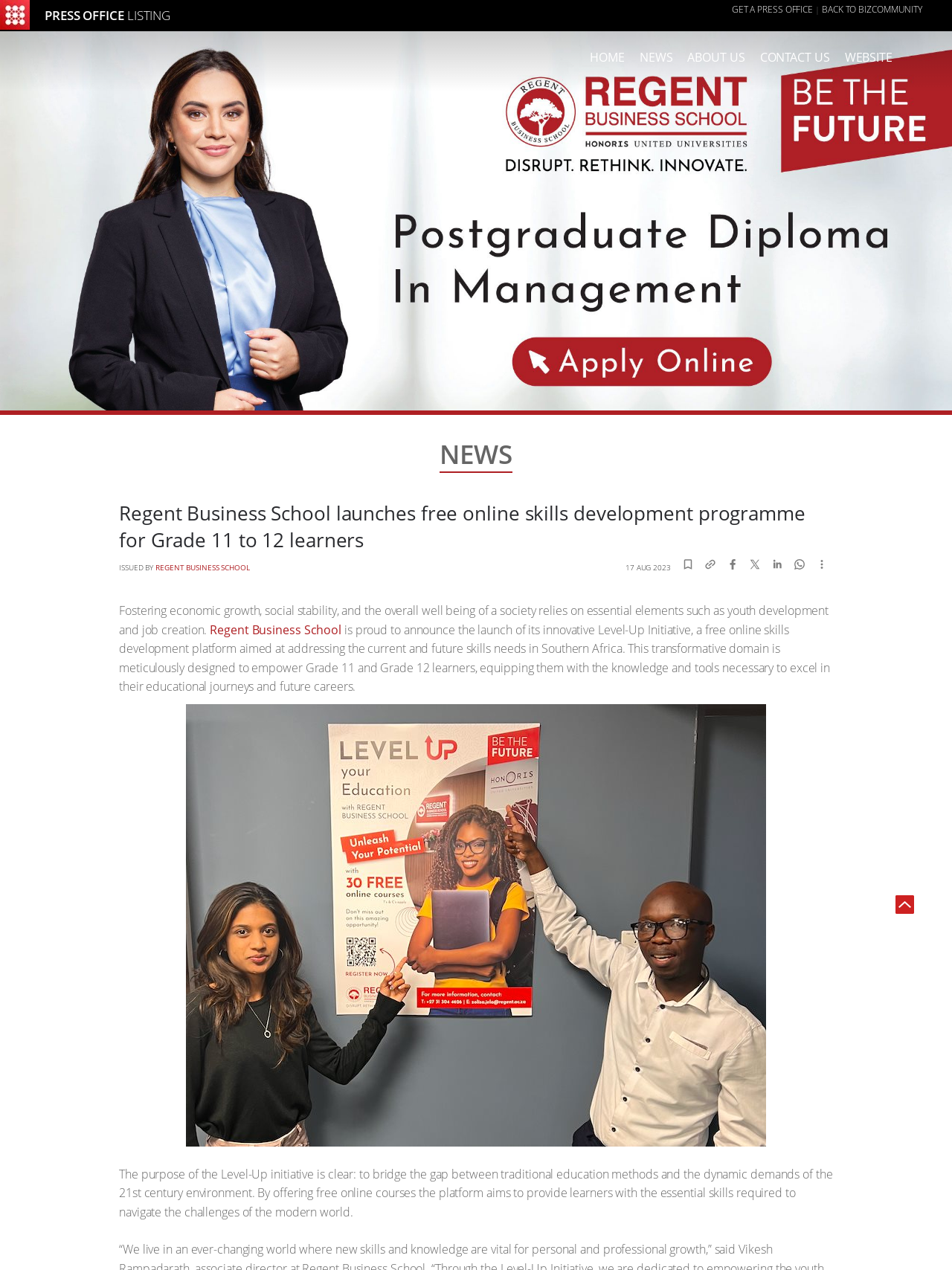Use a single word or phrase to answer this question: 
What is the purpose of the Level-Up initiative?

To bridge the gap between traditional education methods and the dynamic demands of the 21st century environment